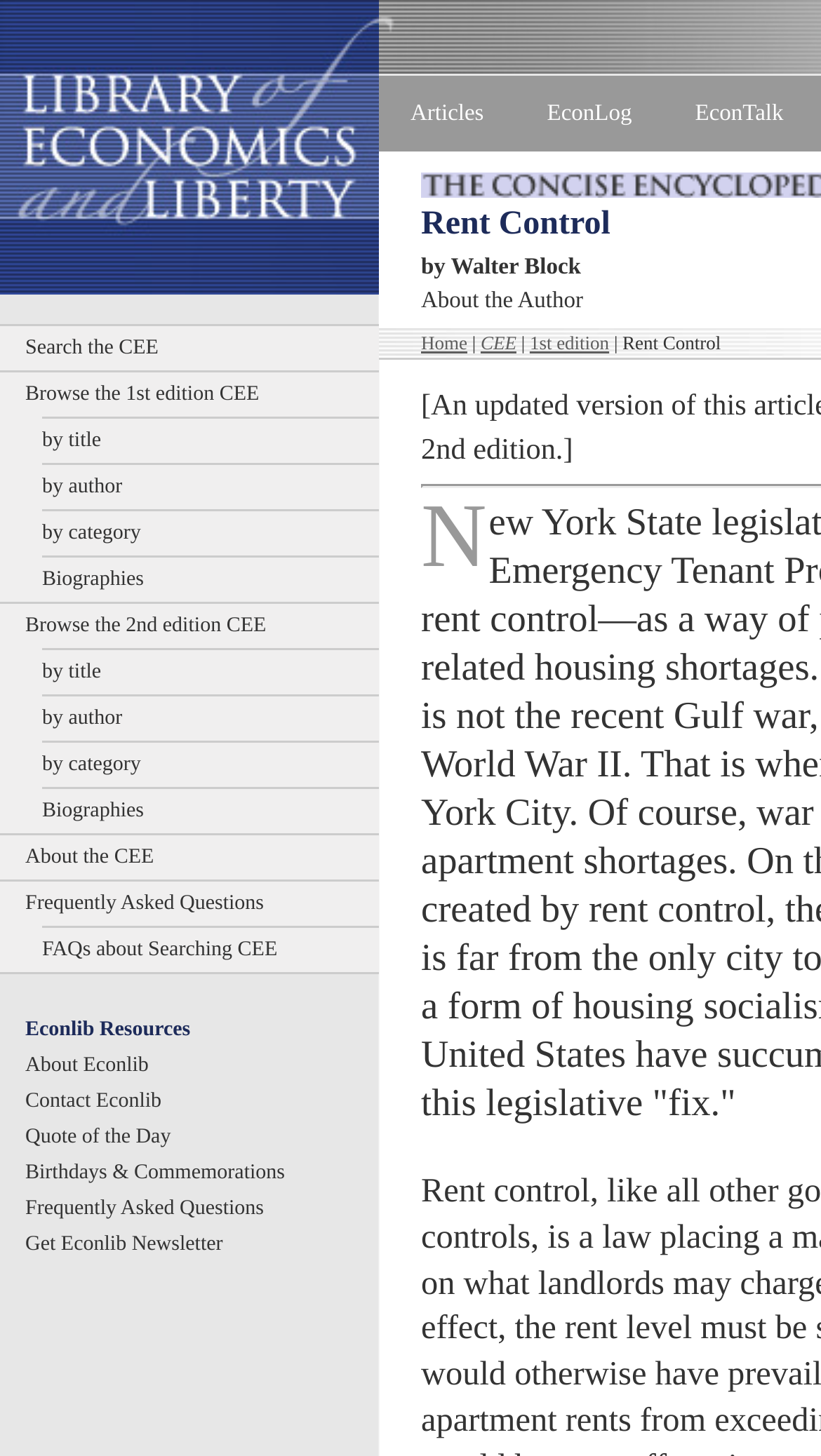Please identify the bounding box coordinates of the clickable region that I should interact with to perform the following instruction: "Learn about the author". The coordinates should be expressed as four float numbers between 0 and 1, i.e., [left, top, right, bottom].

[0.513, 0.198, 0.71, 0.215]